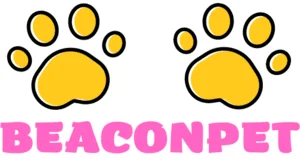Please answer the following question using a single word or phrase: 
What type of products does BEACONPET focus on?

Pet products